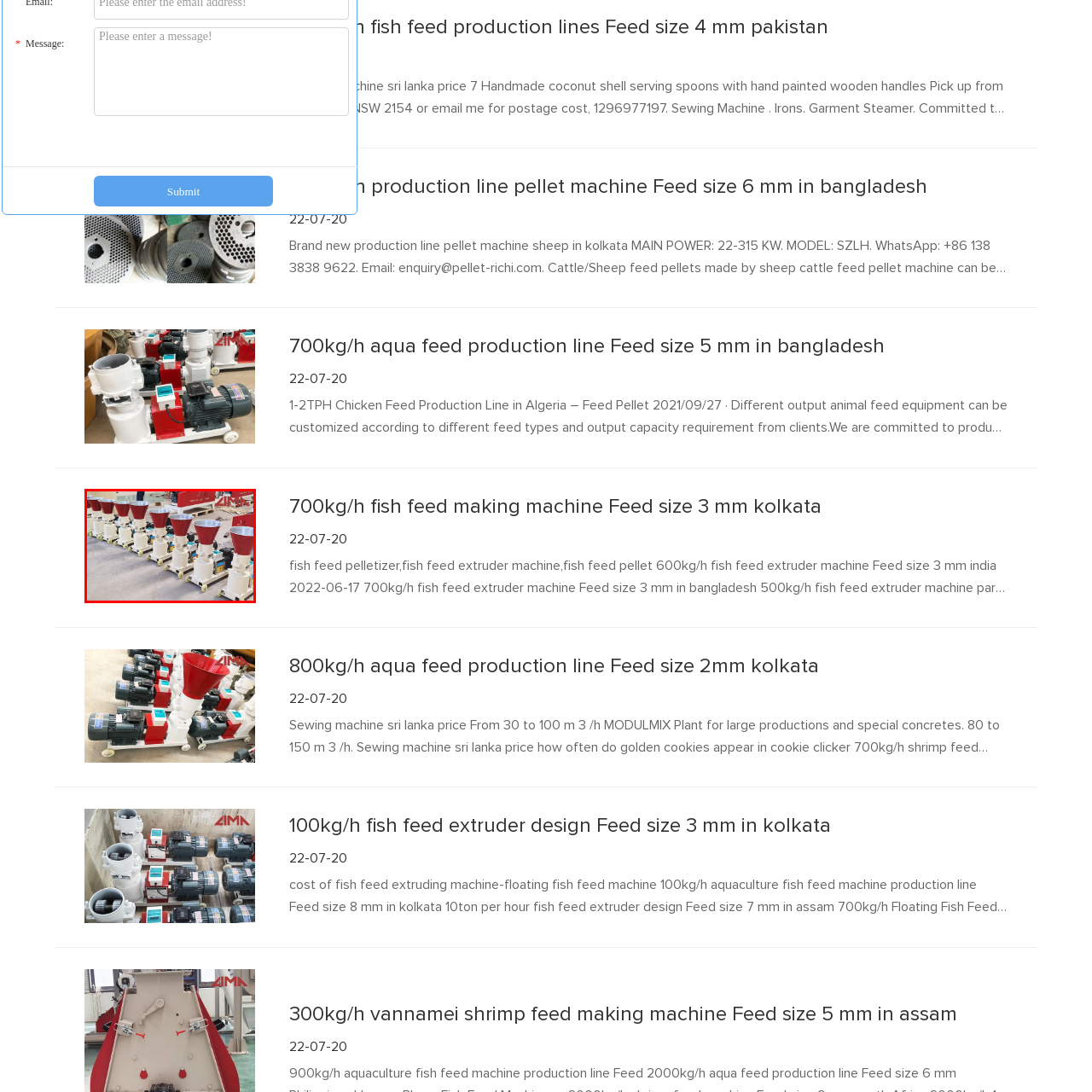What is the likely location of the production facility?
Analyze the image segment within the red bounding box and respond to the question using a single word or brief phrase.

Kolkata, India